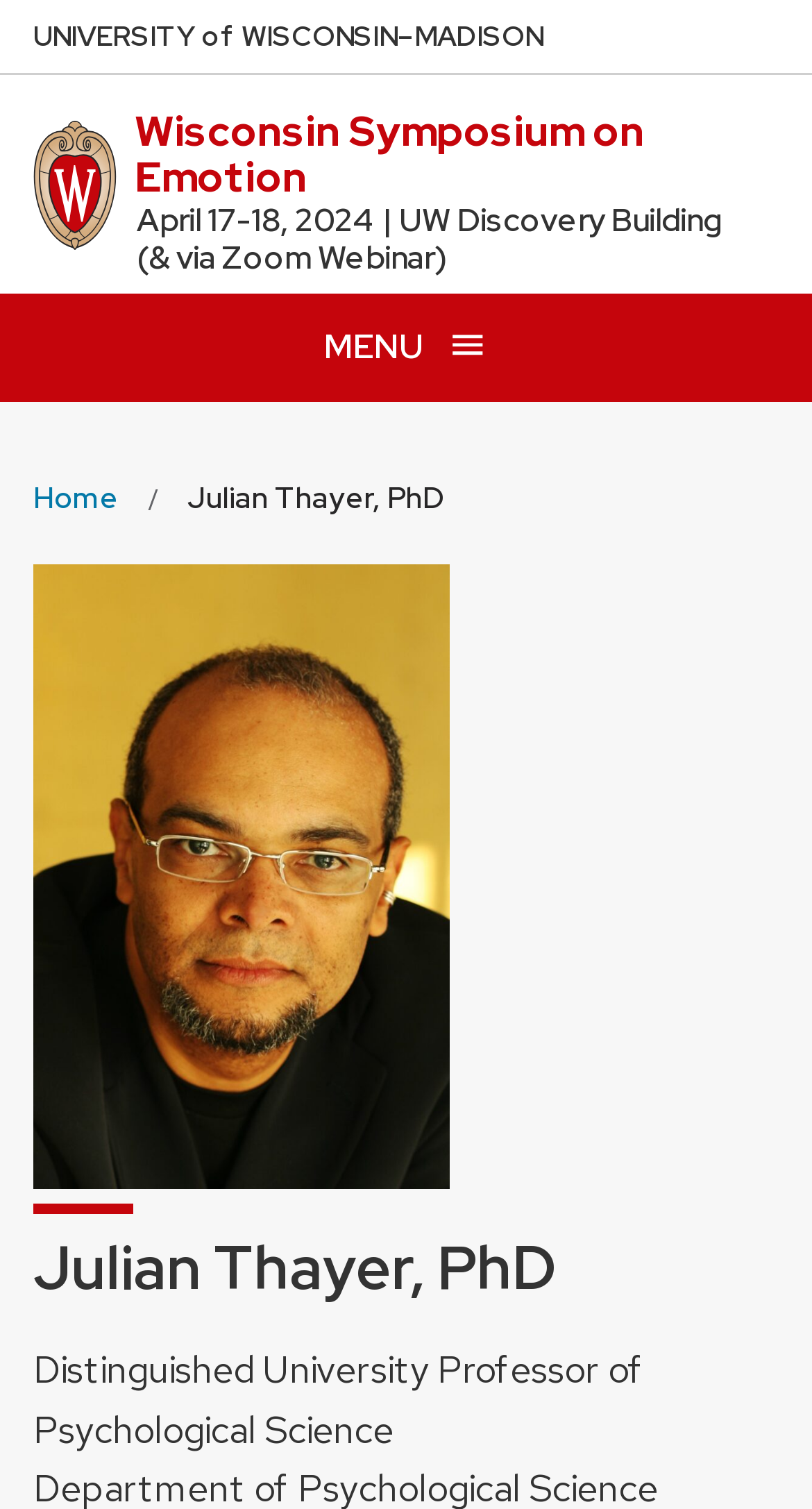Using the information shown in the image, answer the question with as much detail as possible: What is the location of the Wisconsin Symposium on Emotion?

I found the answer by looking at the text below the university's name, which mentions the location of the symposium as 'UW Discovery Building (& via Zoom Webinar)'.